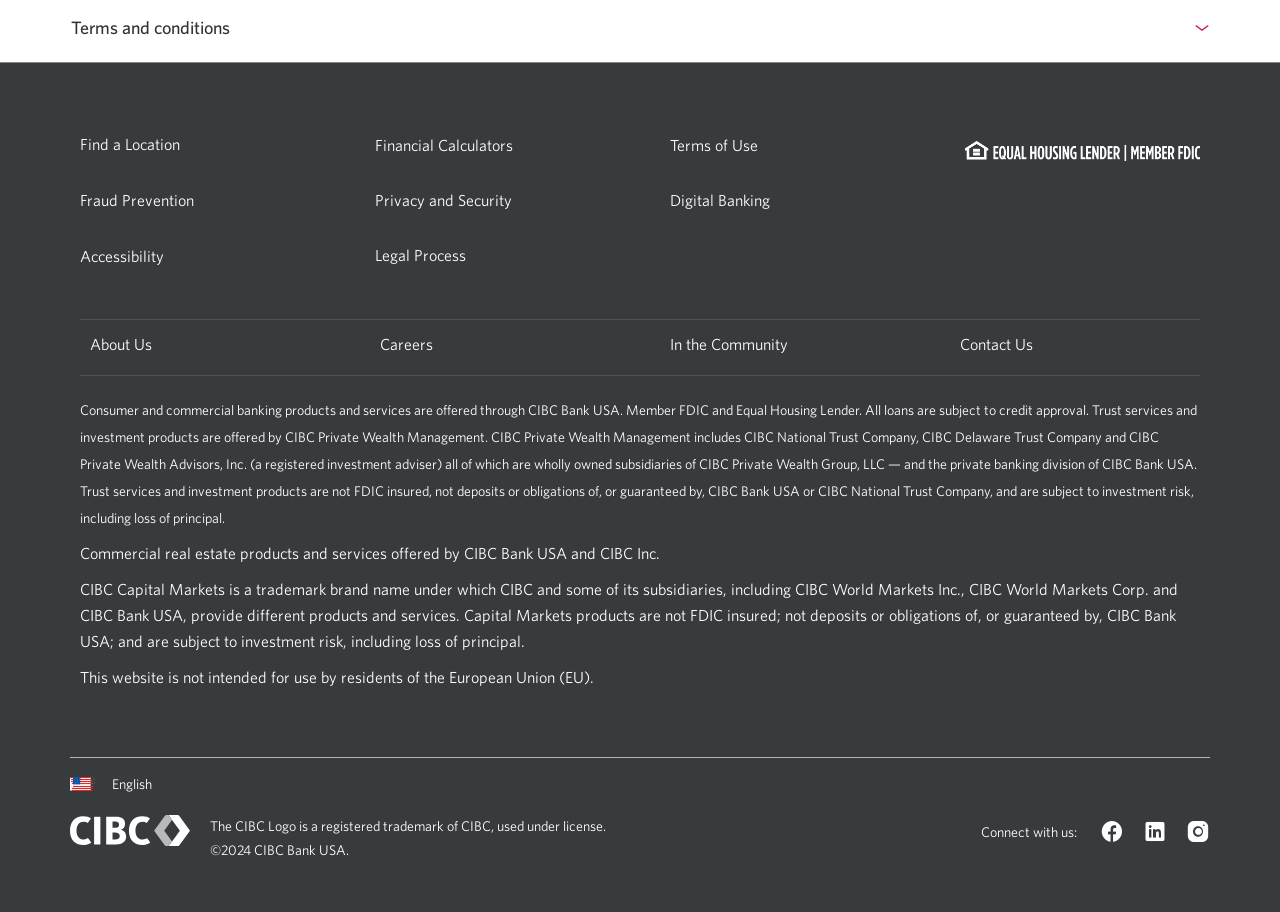What type of products and services are offered through CIBC Bank USA?
Please describe in detail the information shown in the image to answer the question.

This answer can be obtained by reading the static text element with OCR text 'Consumer and commercial banking products and services are offered through CIBC Bank USA...' which provides information about the products and services offered by CIBC Bank USA.